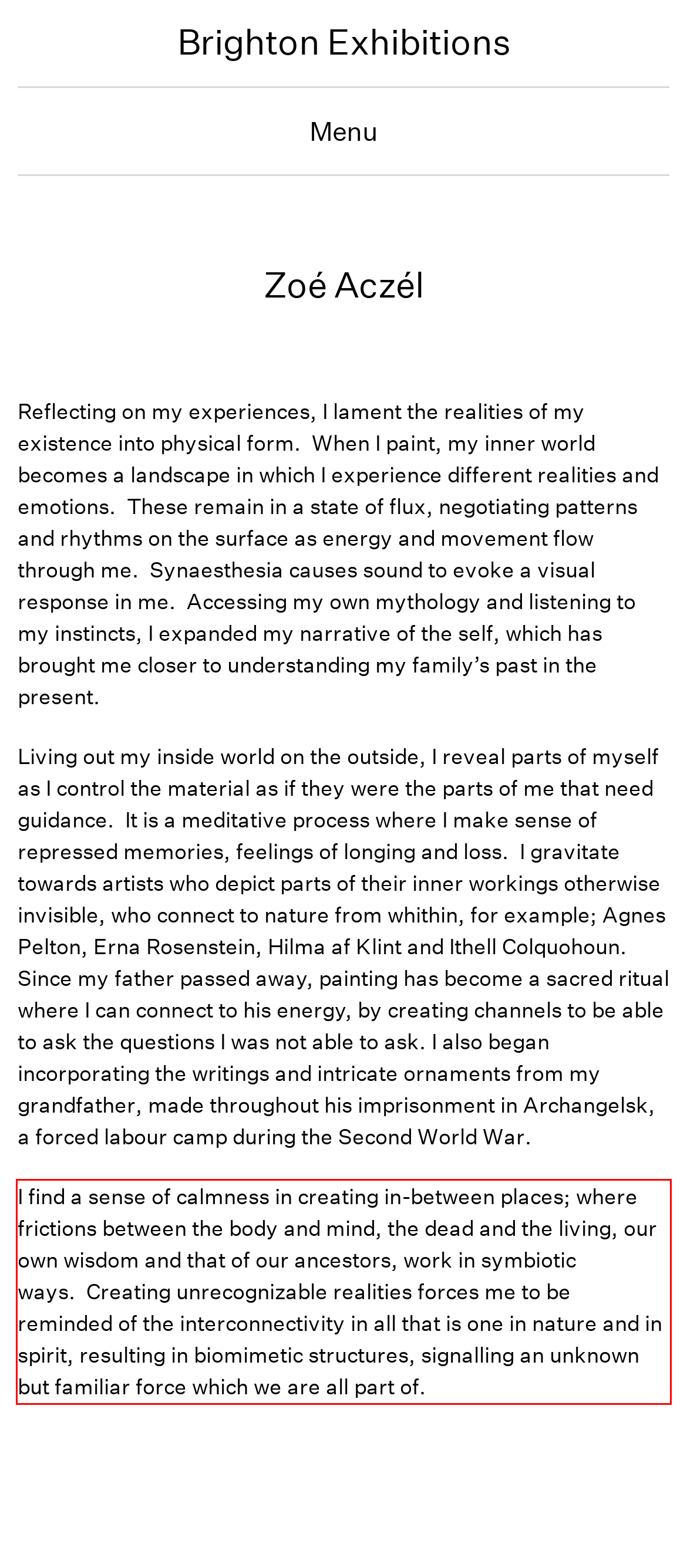Please look at the webpage screenshot and extract the text enclosed by the red bounding box.

I find a sense of calmness in creating in-between places; where frictions between the body and mind, the dead and the living, our own wisdom and that of our ancestors, work in symbiotic ways. Creating unrecognizable realities forces me to be reminded of the interconnectivity in all that is one in nature and in spirit, resulting in biomimetic structures, signalling an unknown but familiar force which we are all part of.